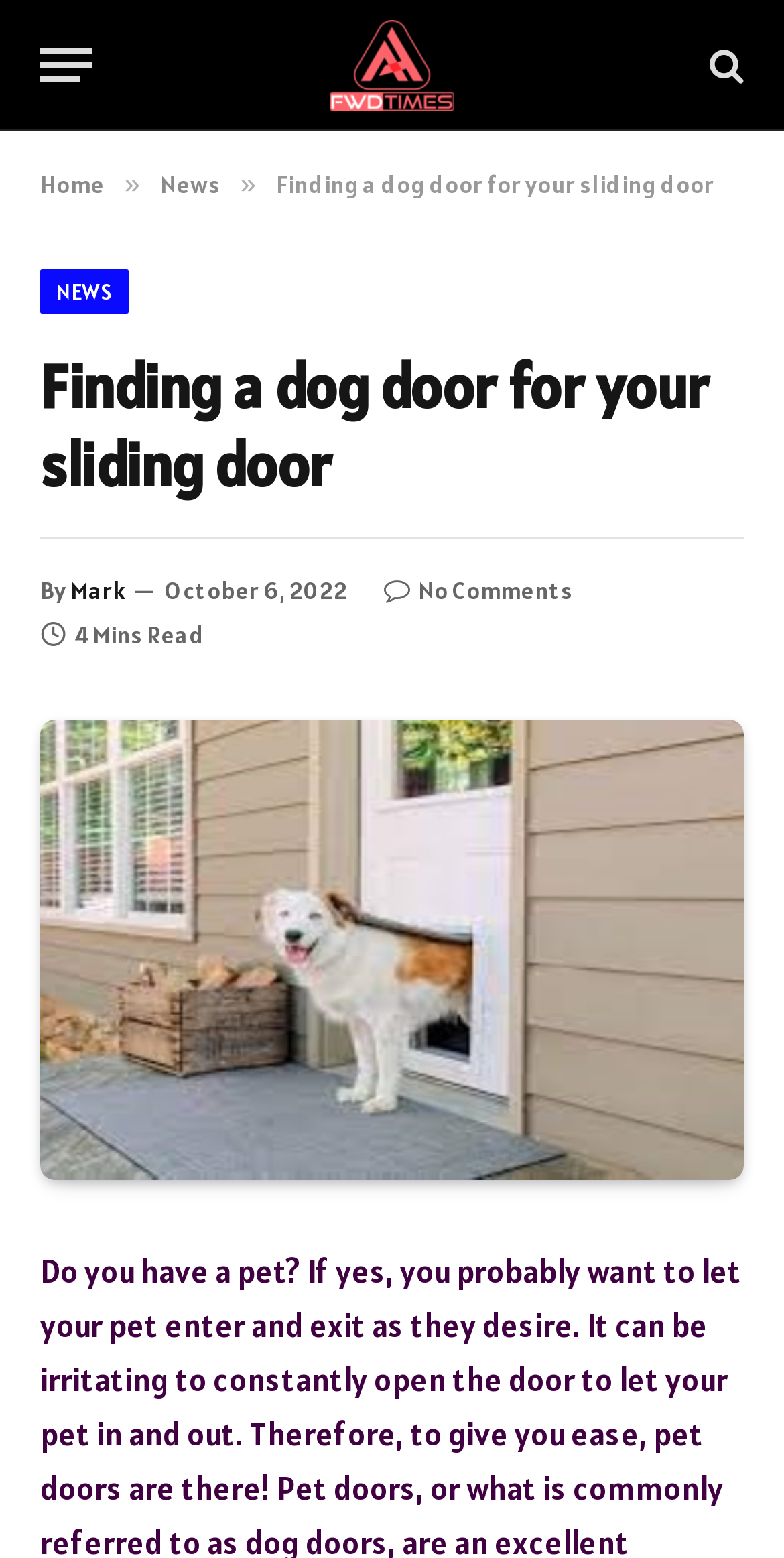What is the category of the article?
Offer a detailed and exhaustive answer to the question.

I found the category by looking at the link with the text 'NEWS' which is located in the top navigation menu.